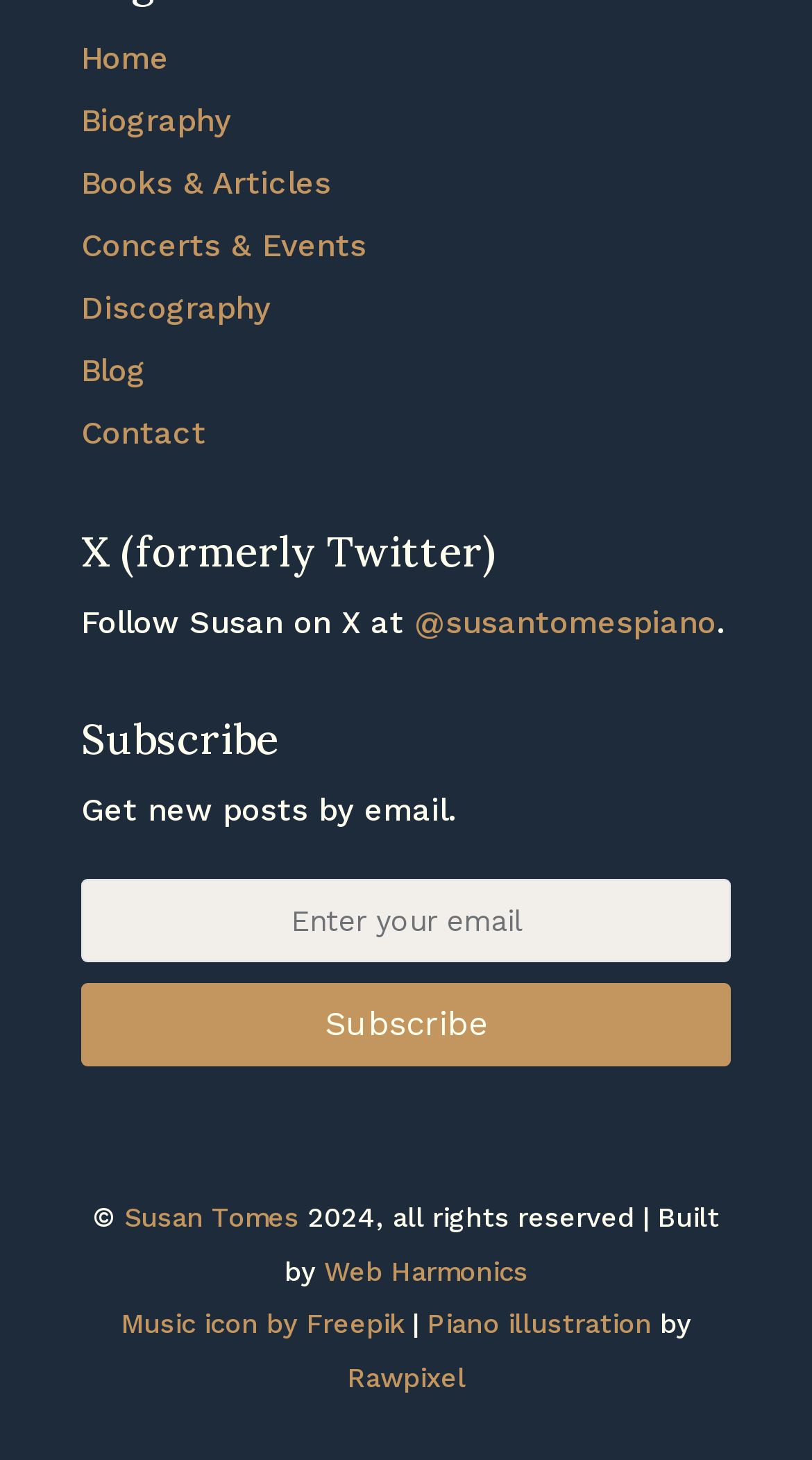Please specify the bounding box coordinates of the clickable region necessary for completing the following instruction: "Read Susan's biography". The coordinates must consist of four float numbers between 0 and 1, i.e., [left, top, right, bottom].

[0.1, 0.07, 0.285, 0.096]